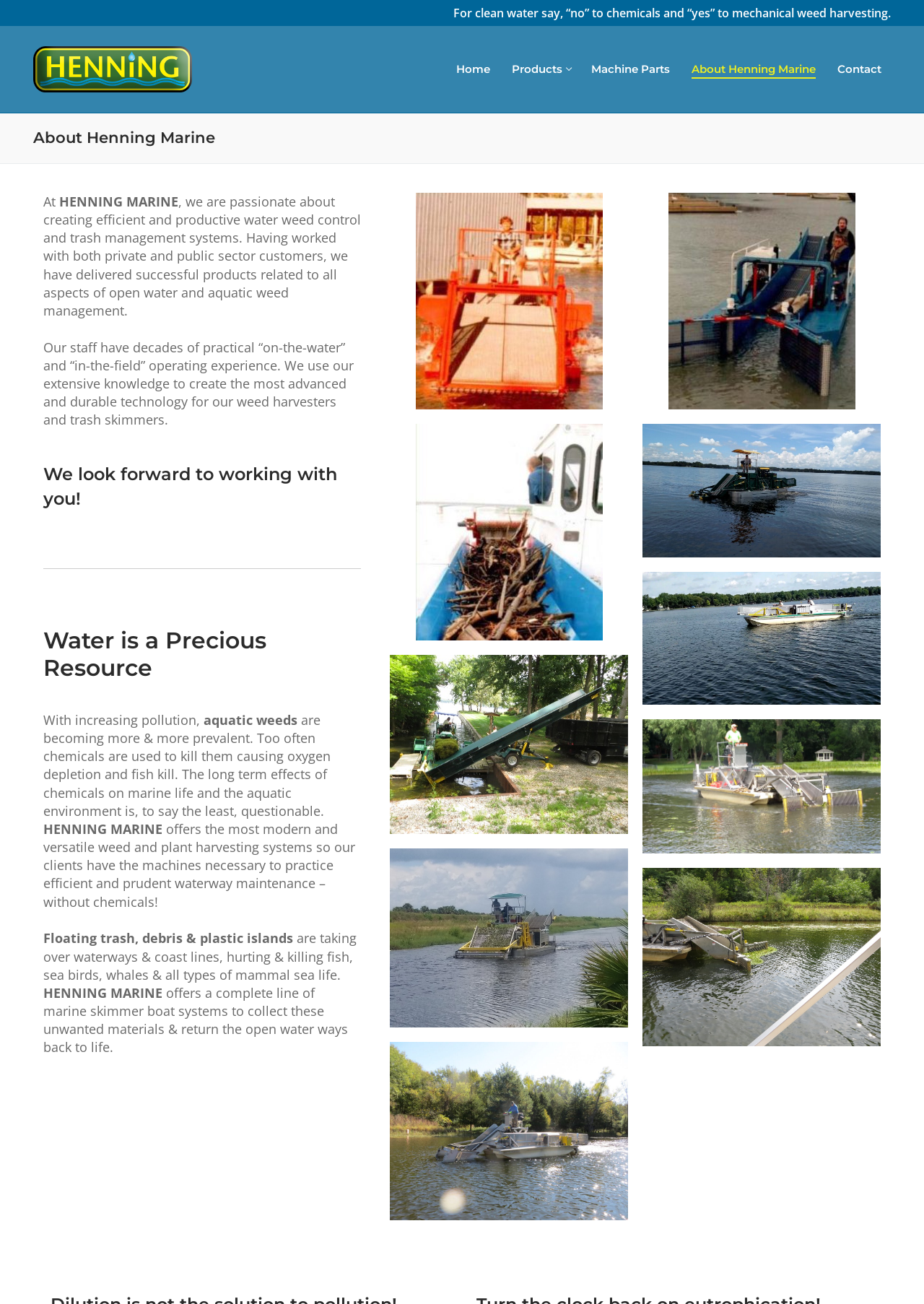Provide a comprehensive caption for the webpage.

The webpage is about Henning Marine, a company that specializes in water weed control and trash management systems. At the top of the page, there is a logo and a navigation menu with links to "Home", "Products", "Machine Parts", "About Henning Marine", and "Contact". Below the navigation menu, there is a heading "About Henning Marine" followed by a brief introduction to the company.

The main content of the page is divided into several sections. The first section discusses the importance of clean water and the company's mission to provide efficient and productive water weed control and trash management systems. There are several paragraphs of text explaining the company's approach and the benefits of their systems.

The next section is a series of links to different products and services offered by the company, including weed harvesters, trash skimmers, transporters, and shore conveyors. Each link has a corresponding image.

Following this section, there is a series of headings and paragraphs discussing the importance of water conservation and the impact of pollution on aquatic life. The company's solutions to these problems are highlighted, including their weed and plant harvesting systems and marine skimmer boat systems.

At the bottom of the page, there is a timeline of the company's history, with links to different years (1979, 1989, 1993, 2014, 2015, 2017, 2018, and 2019) and corresponding images.

Throughout the page, there are several images and links to different products and services, as well as a prominent call to action to work with the company. The overall layout is clean and easy to navigate, with clear headings and concise text.